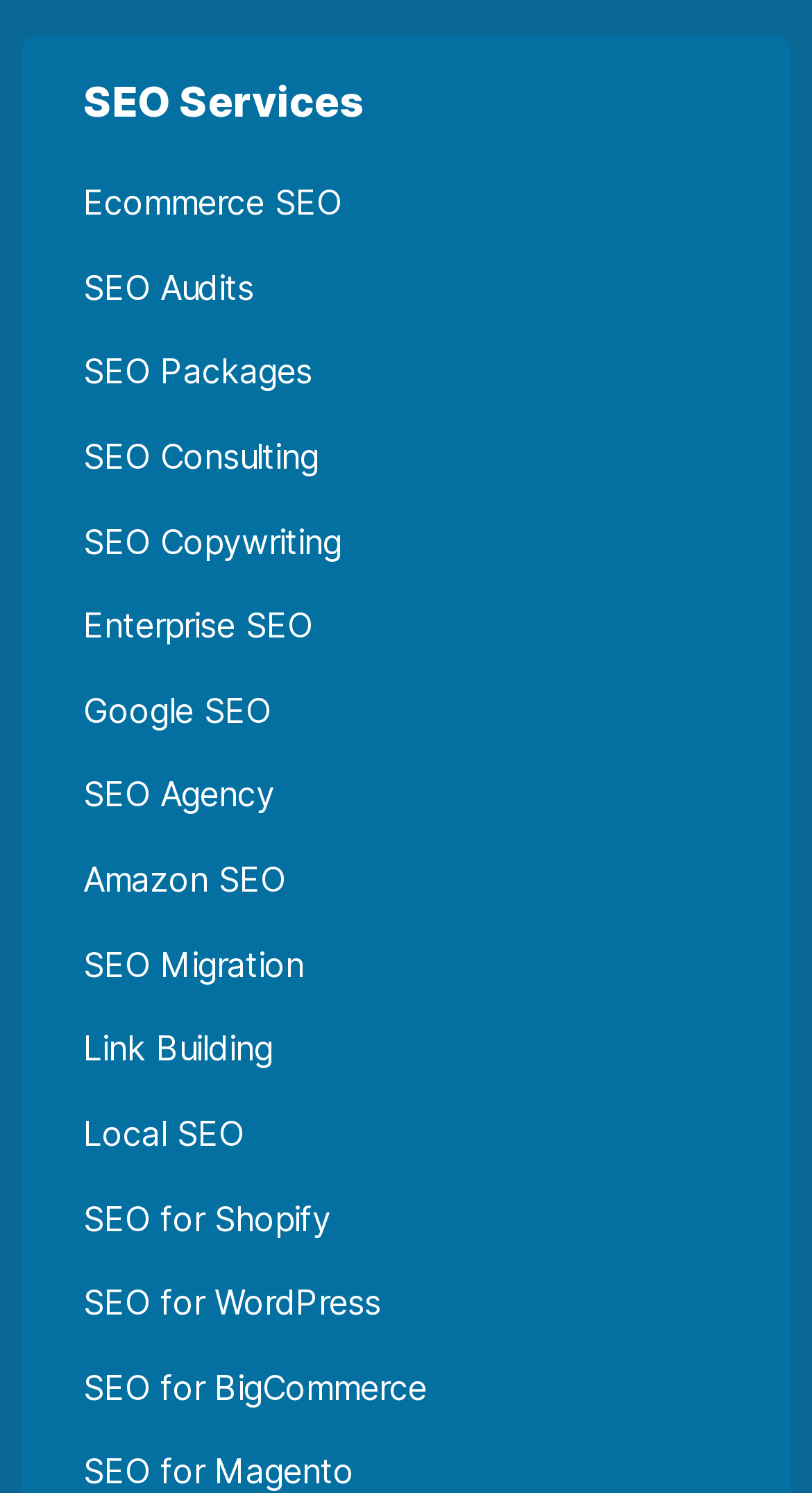Using a single word or phrase, answer the following question: 
What is the last SEO service related to e-commerce?

SEO for BigCommerce